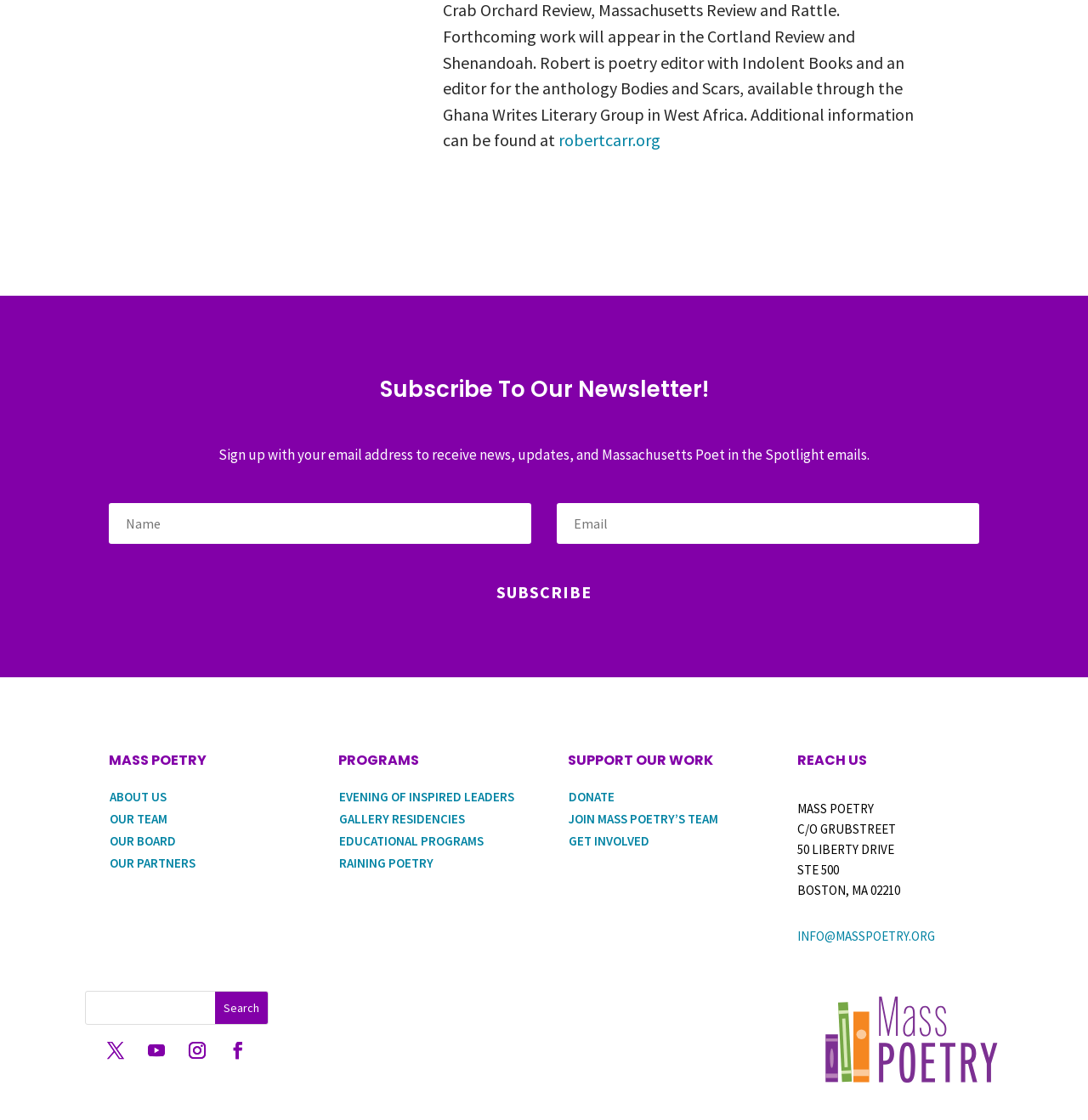What is the address of Mass Poetry?
Look at the image and respond with a one-word or short-phrase answer.

50 Liberty Drive, STE 500, Boston, MA 02210